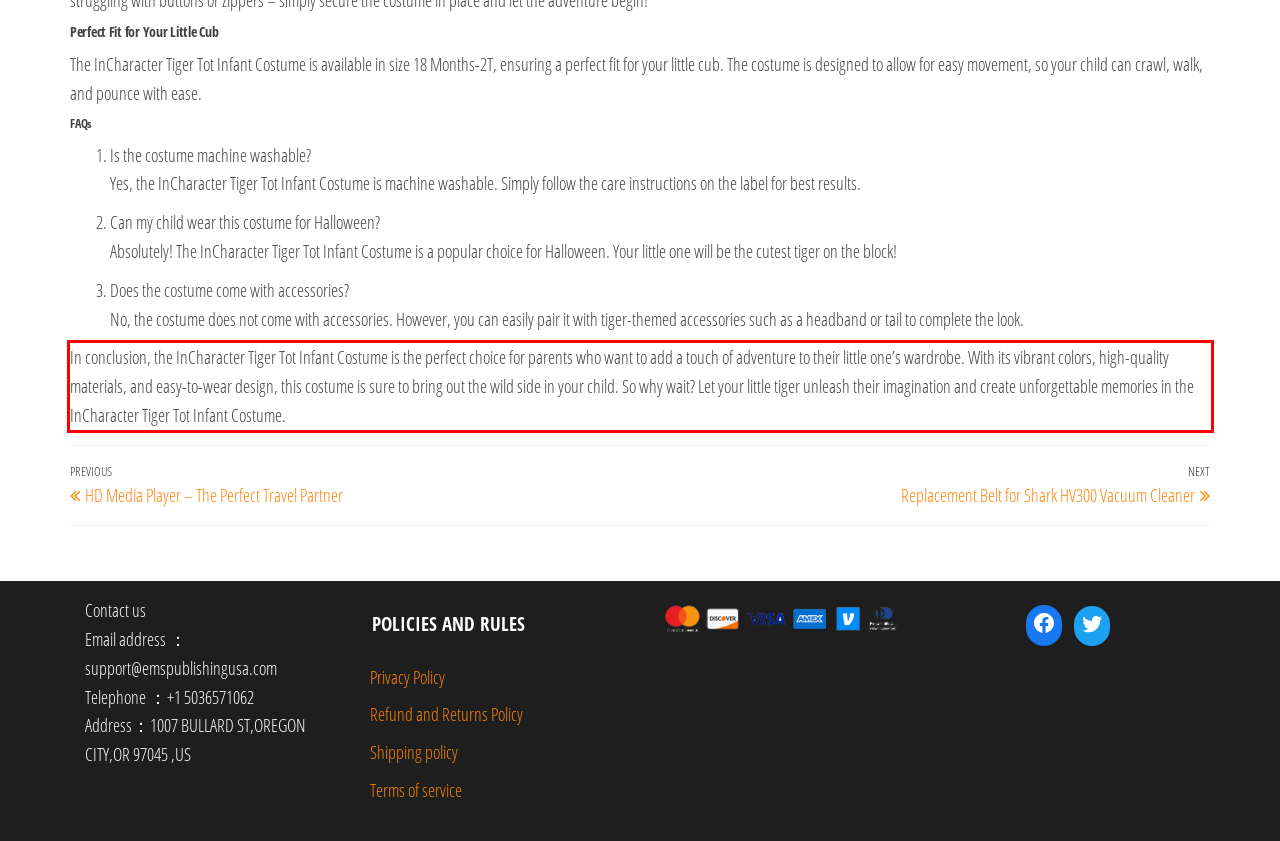You are presented with a webpage screenshot featuring a red bounding box. Perform OCR on the text inside the red bounding box and extract the content.

In conclusion, the InCharacter Tiger Tot Infant Costume is the perfect choice for parents who want to add a touch of adventure to their little one’s wardrobe. With its vibrant colors, high-quality materials, and easy-to-wear design, this costume is sure to bring out the wild side in your child. So why wait? Let your little tiger unleash their imagination and create unforgettable memories in the InCharacter Tiger Tot Infant Costume.